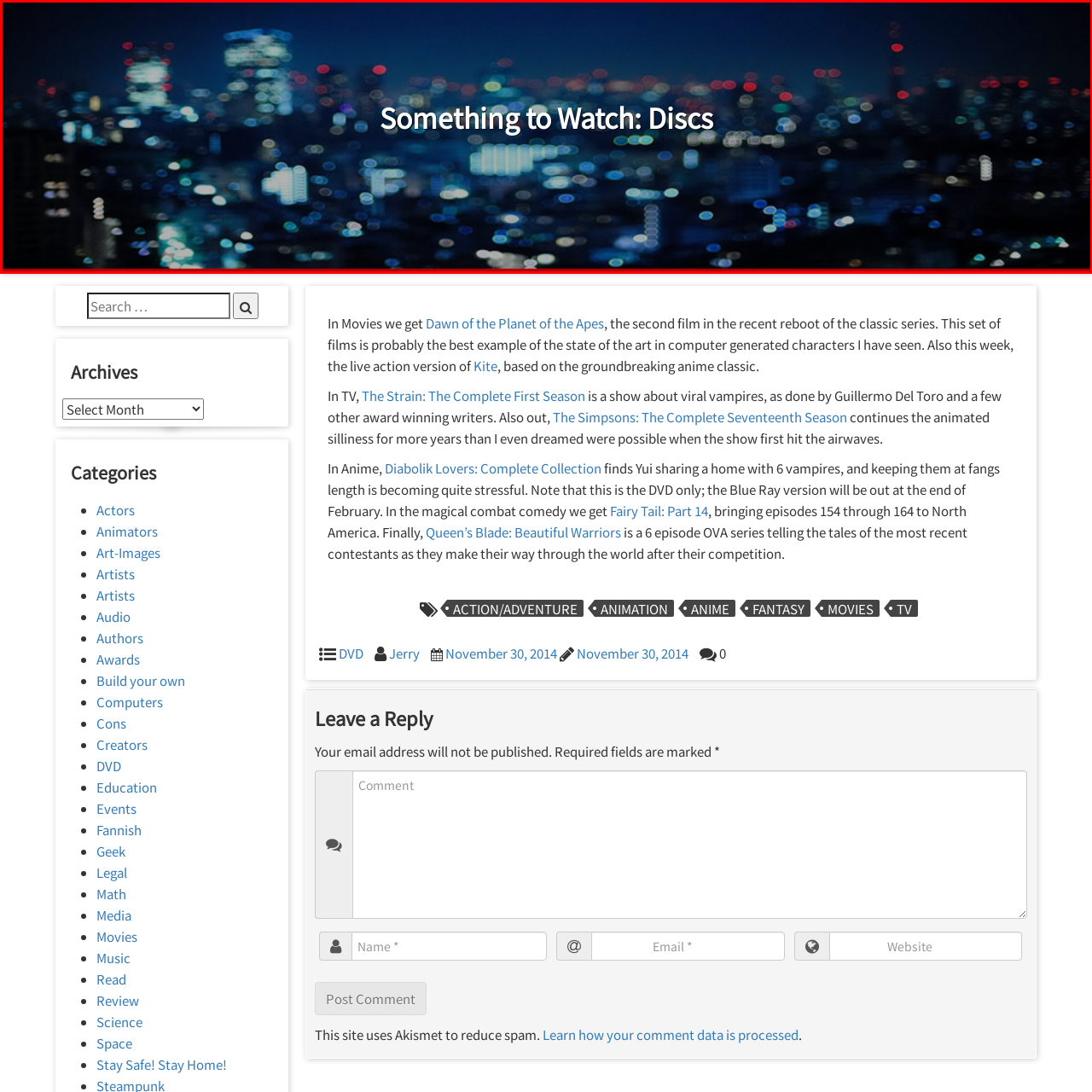What is the font color of the title?
Please analyze the image within the red bounding box and offer a comprehensive answer to the question.

The font color of the title can be determined by analyzing the description of the image, which states that the title 'Something to Watch: Discs' is presented in 'bold, white font.' This explicitly states that the font color of the title is white.